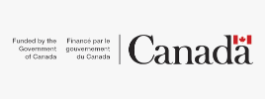Analyze the image and describe all the key elements you observe.

The image features a visual representation of the Canadian government logo, which includes the word "Canada" prominently displayed. Below it, there is a bilingual phrase stating "Funded by the Government of Canada" in English and "Financé par le gouvernement du Canada" in French, emphasizing the government's support for cultural and artistic initiatives. This branding serves to acknowledge and promote the financial backing provided to various projects, reflecting the Canadian government's commitment to fostering the arts and cultural heritage within the country. The design is sleek and professional, highlighting the importance of government funding in supporting creative endeavors.